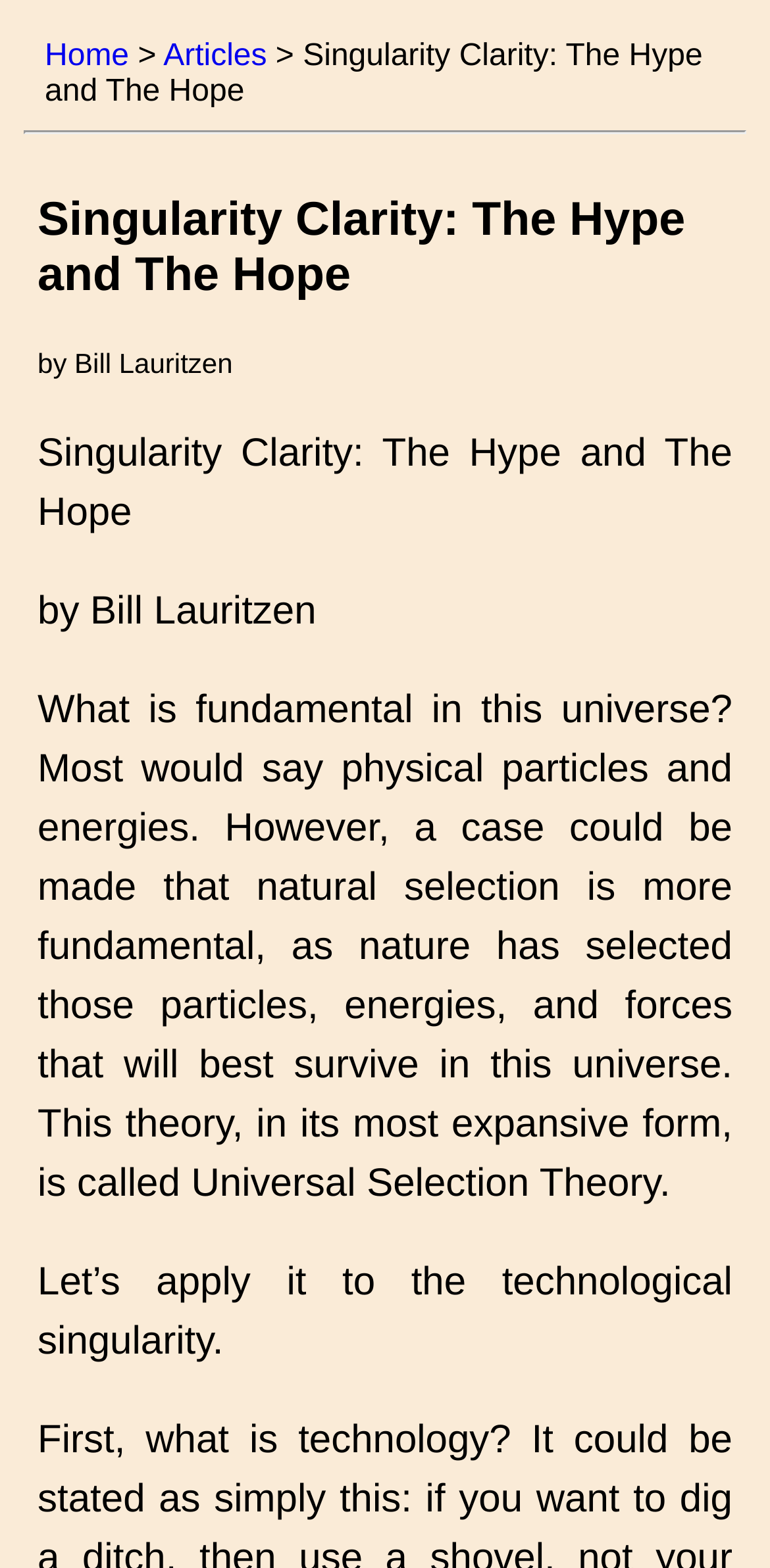Reply to the question below using a single word or brief phrase:
Who is the author of the current article?

Bill Lauritzen